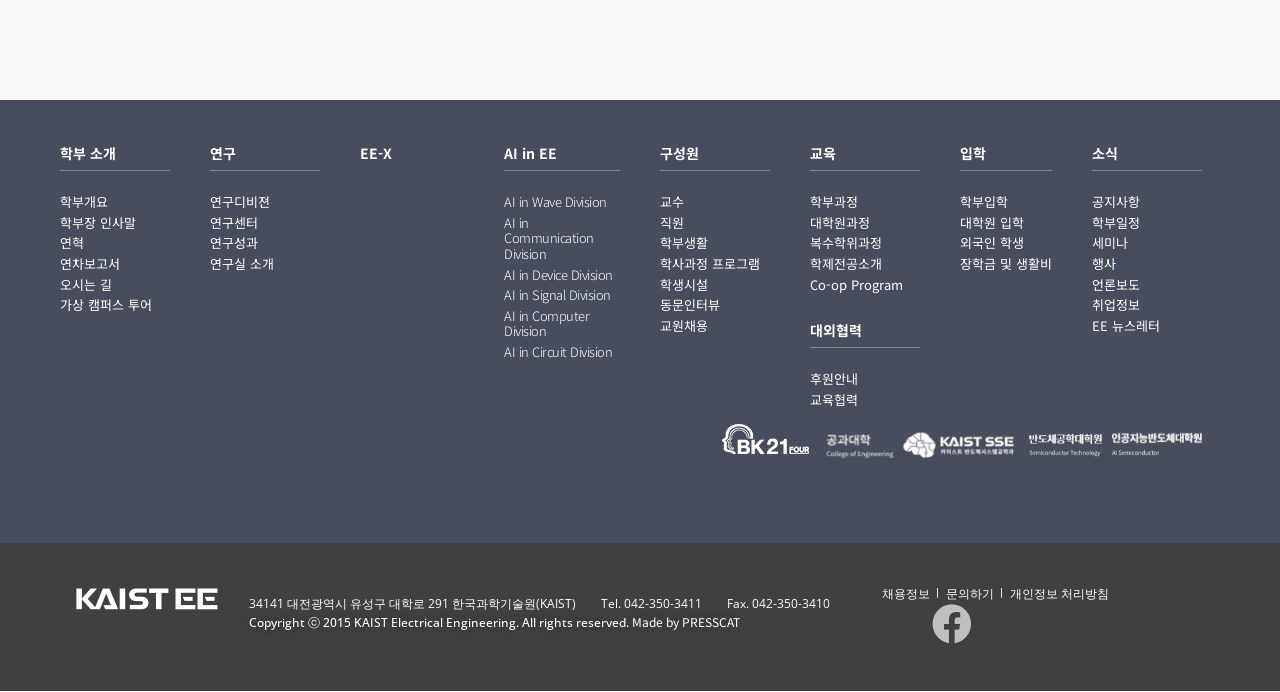Please locate the bounding box coordinates of the element's region that needs to be clicked to follow the instruction: "Go to EE-X". The bounding box coordinates should be provided as four float numbers between 0 and 1, i.e., [left, top, right, bottom].

[0.281, 0.207, 0.306, 0.236]